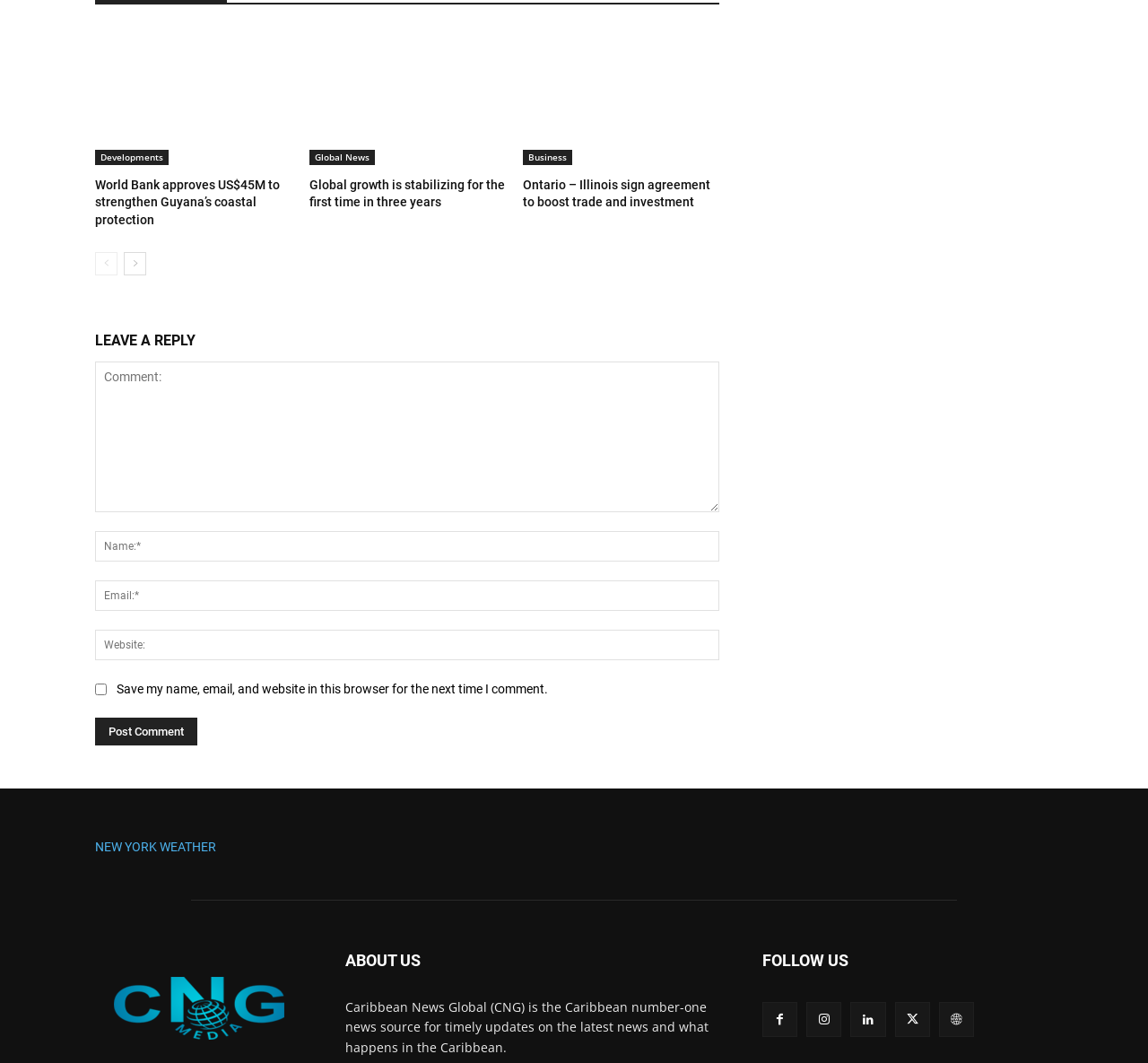Identify the bounding box for the described UI element: "parent_node: Email:* name="email" placeholder="Email:*"".

[0.083, 0.543, 0.627, 0.572]